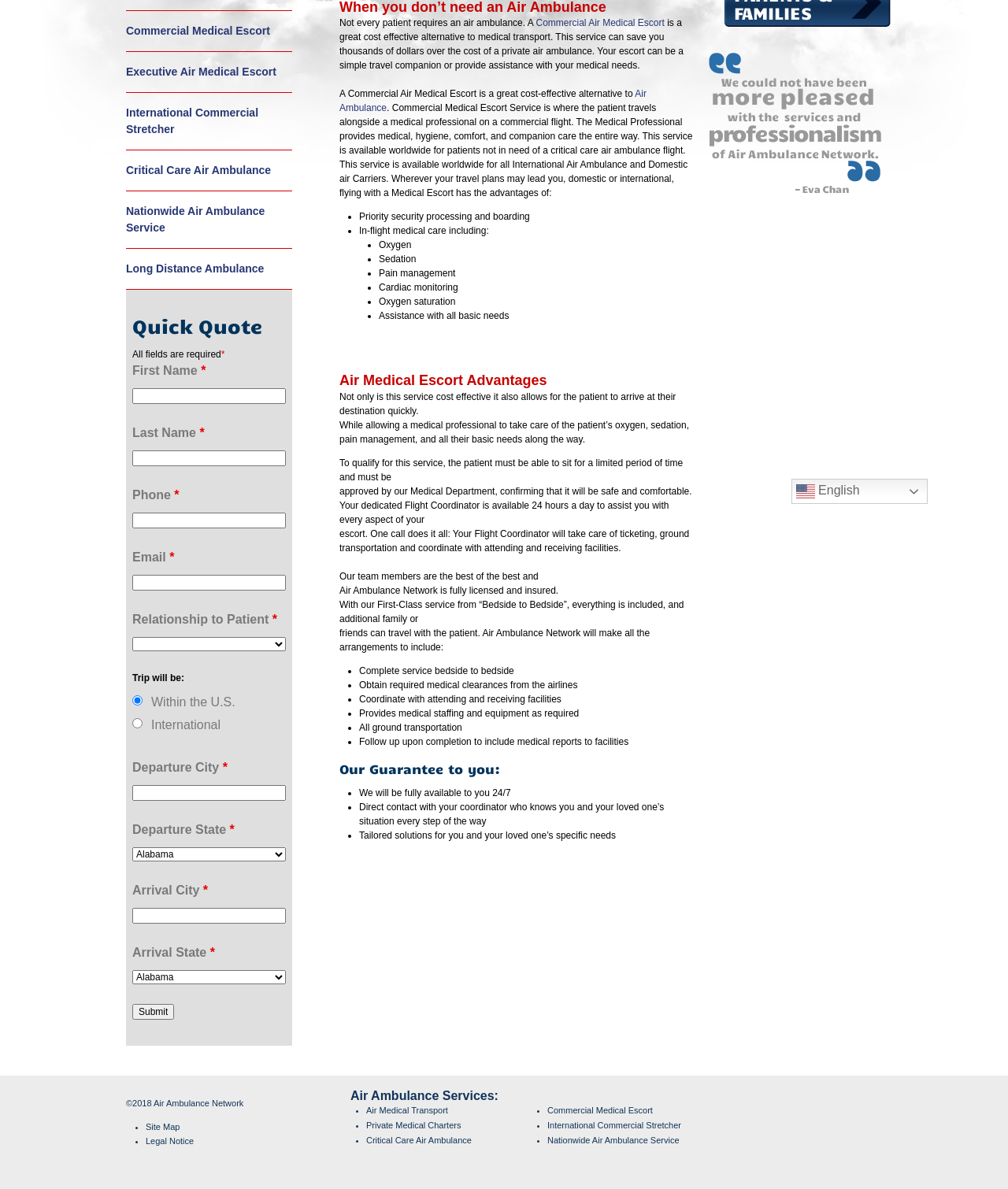Give the bounding box coordinates for the element described as: "Private Medical Charters".

[0.363, 0.767, 0.457, 0.775]